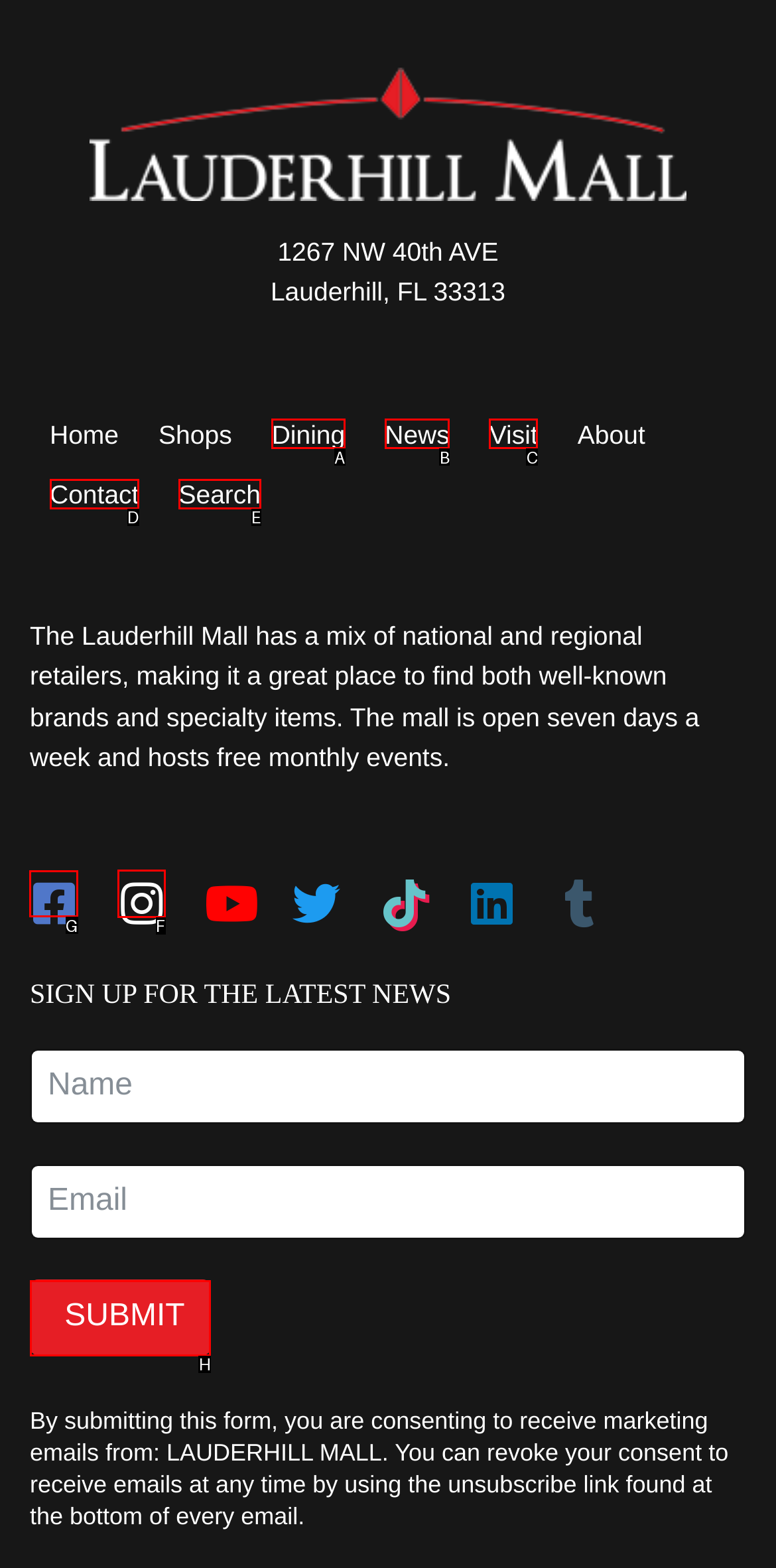Pick the HTML element that should be clicked to execute the task: Visit the Facebook page
Respond with the letter corresponding to the correct choice.

G